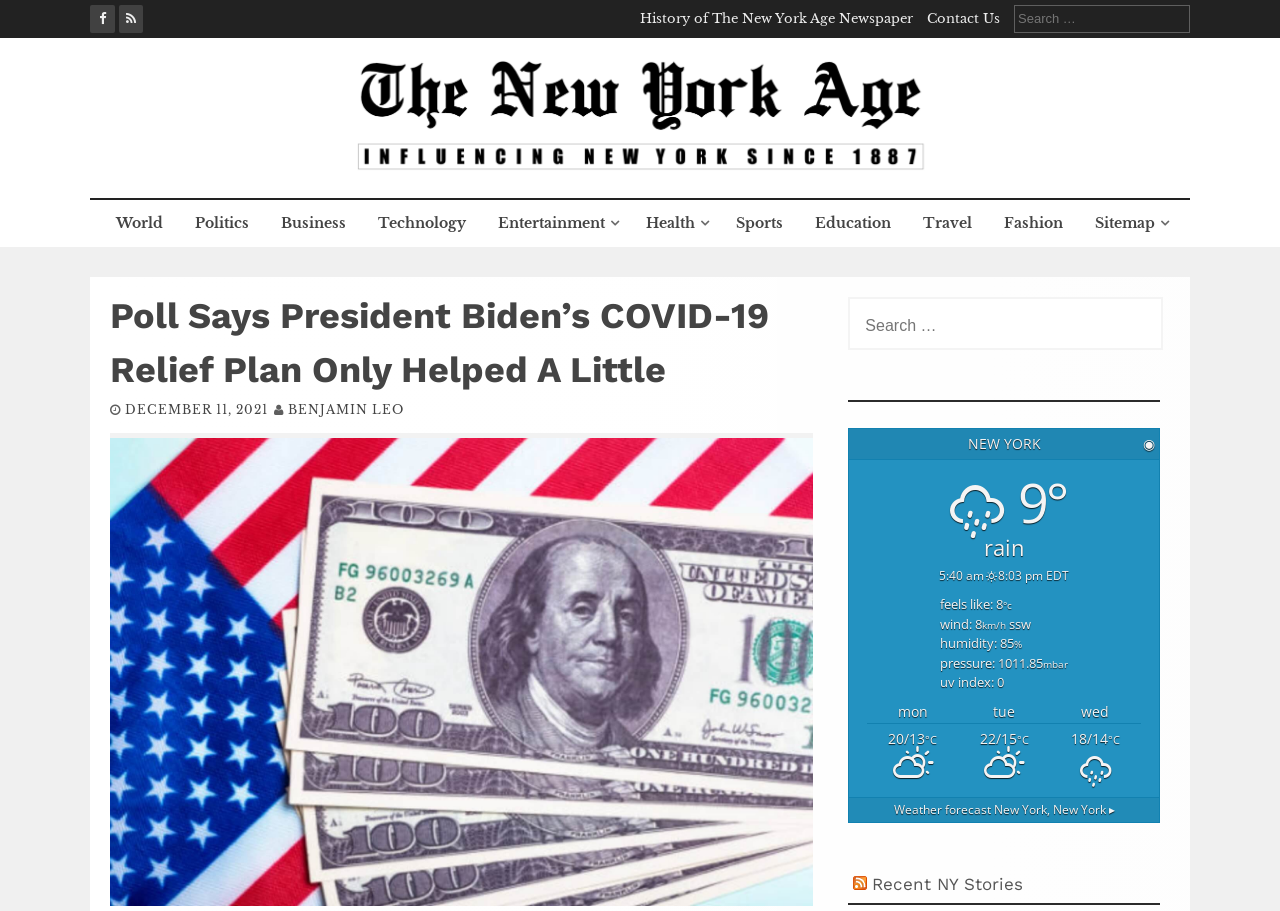Using the details in the image, give a detailed response to the question below:
What is the current weather condition in New York?

I looked at the weather section of the webpage and found that the current weather condition is 'rain', which is indicated by the text 'rain' and the icon next to it.